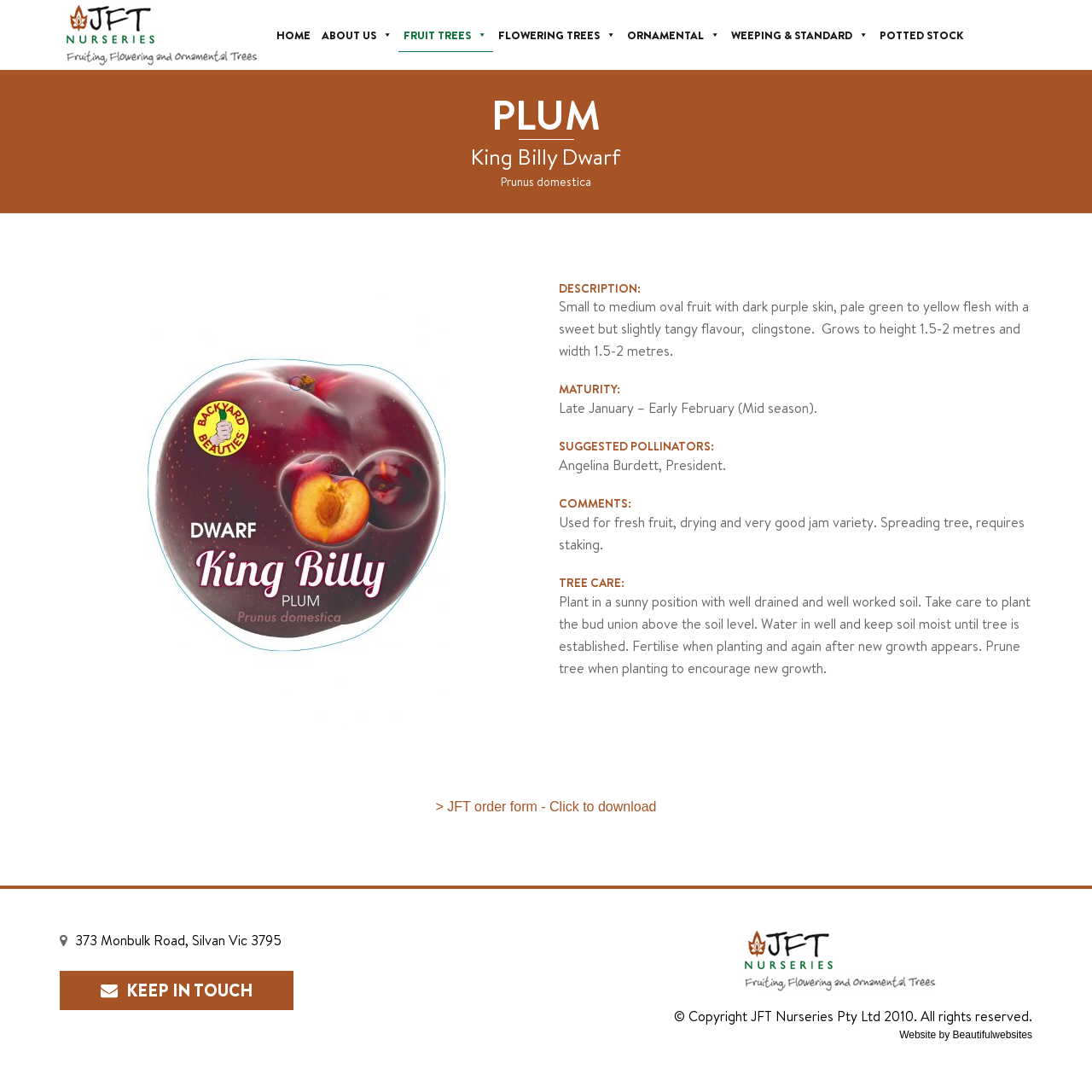Determine the bounding box coordinates of the target area to click to execute the following instruction: "Click the JFT order form link."

[0.055, 0.729, 0.945, 0.748]